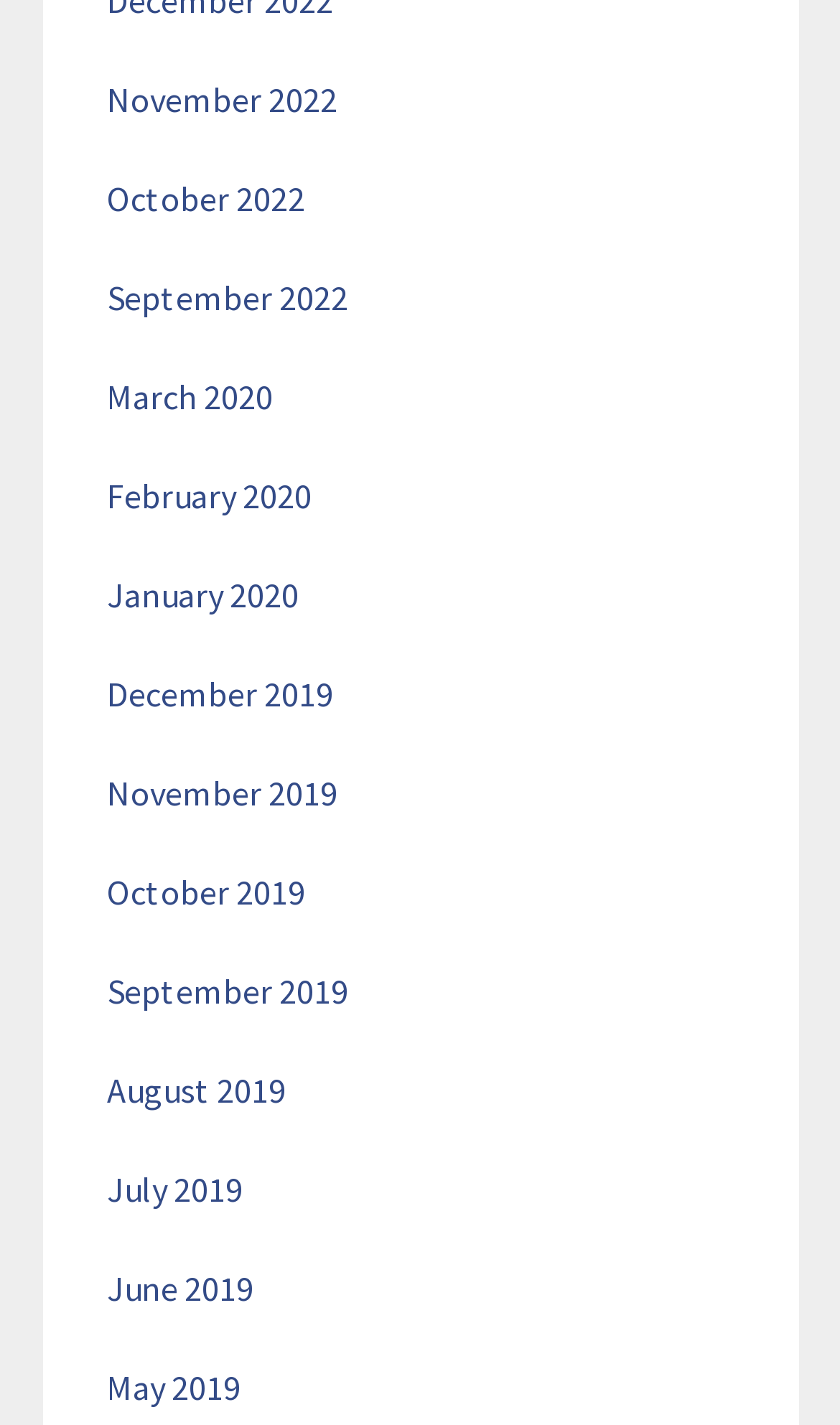Find the bounding box coordinates of the element I should click to carry out the following instruction: "View November 2022".

[0.127, 0.054, 0.401, 0.084]